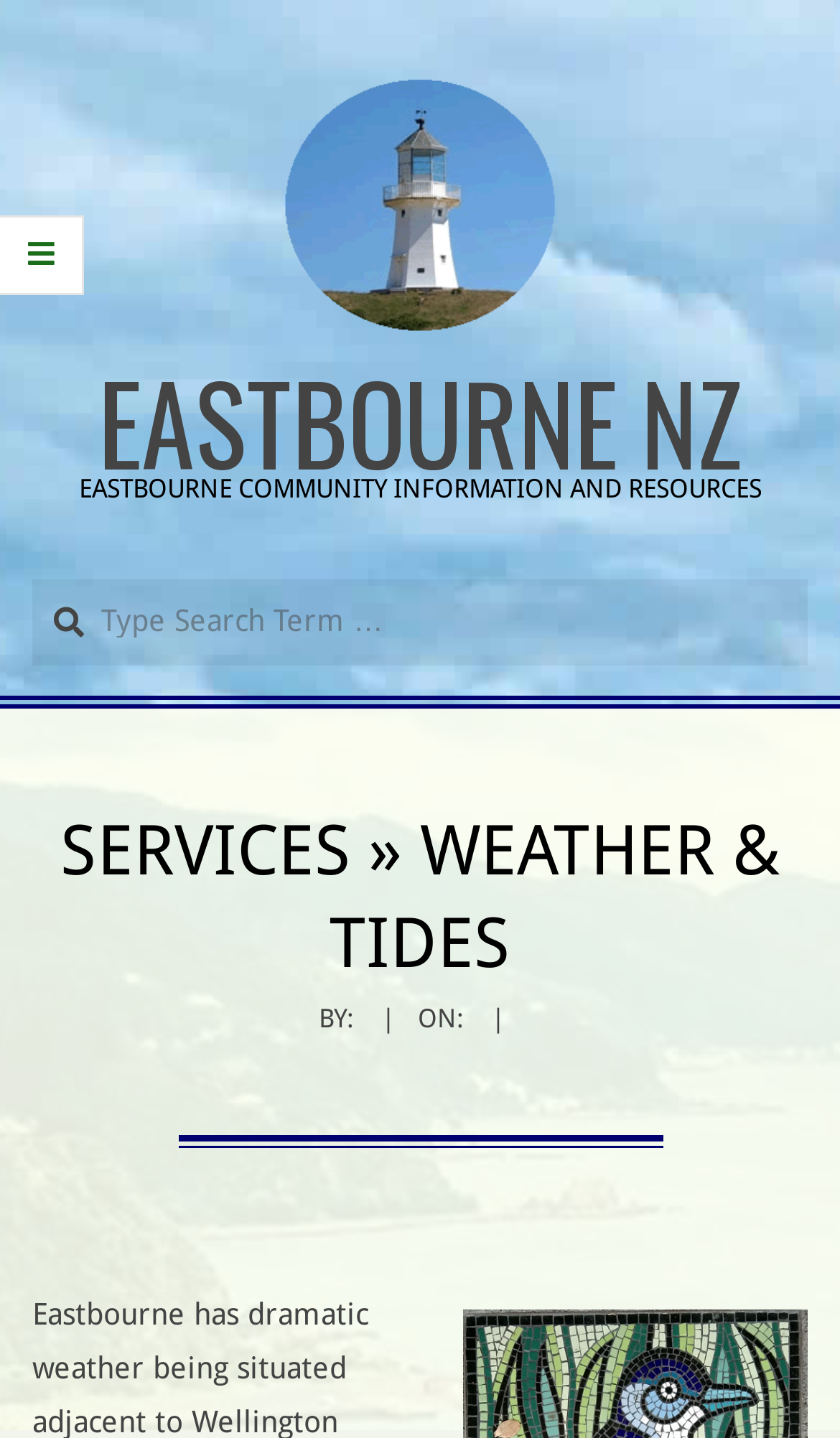Answer with a single word or phrase: 
What is the name of the lighthouse?

Pencarrow lighthouse